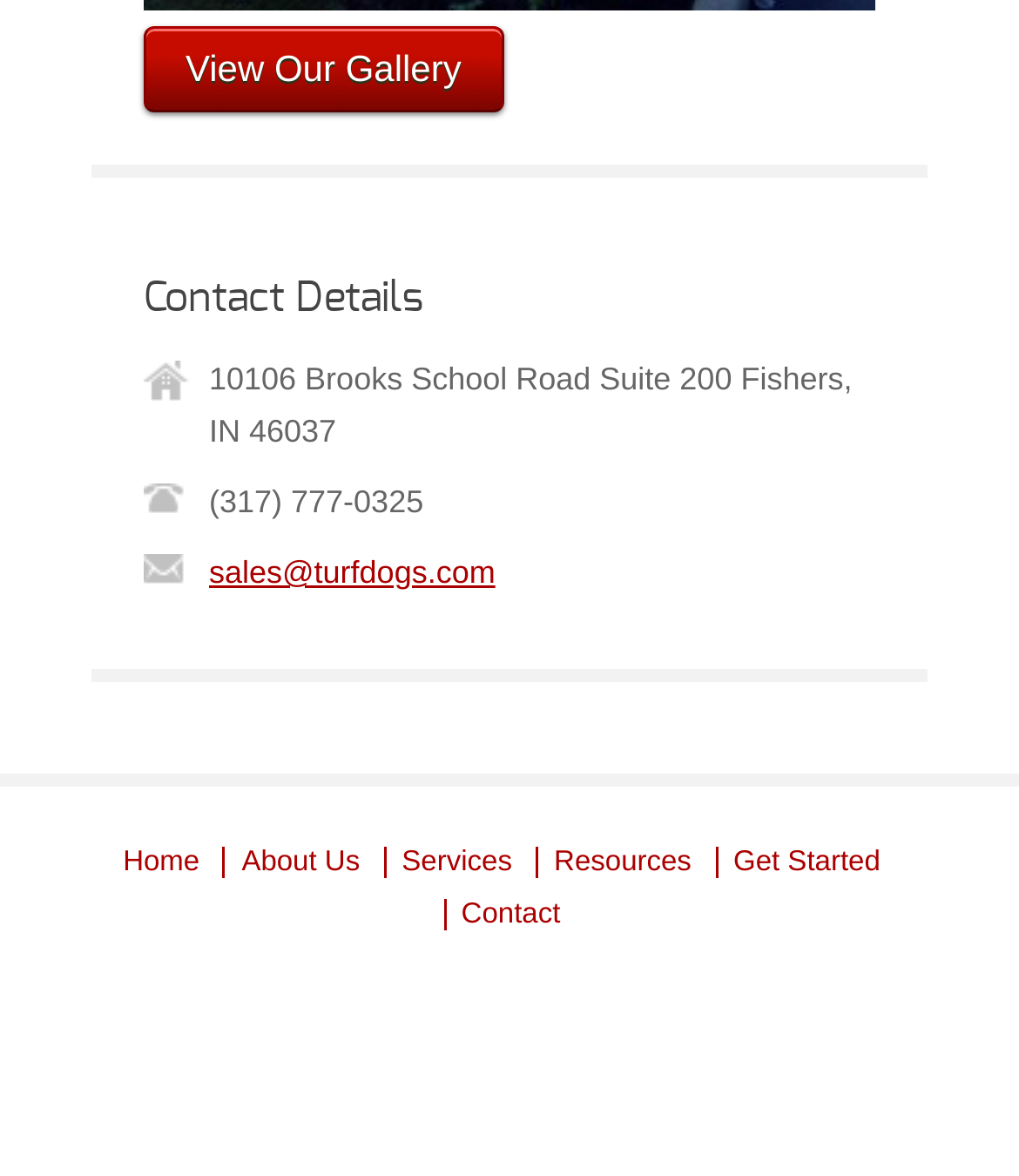Please determine the bounding box coordinates of the area that needs to be clicked to complete this task: 'Start a new project'. The coordinates must be four float numbers between 0 and 1, formatted as [left, top, right, bottom].

[0.72, 0.72, 0.864, 0.747]